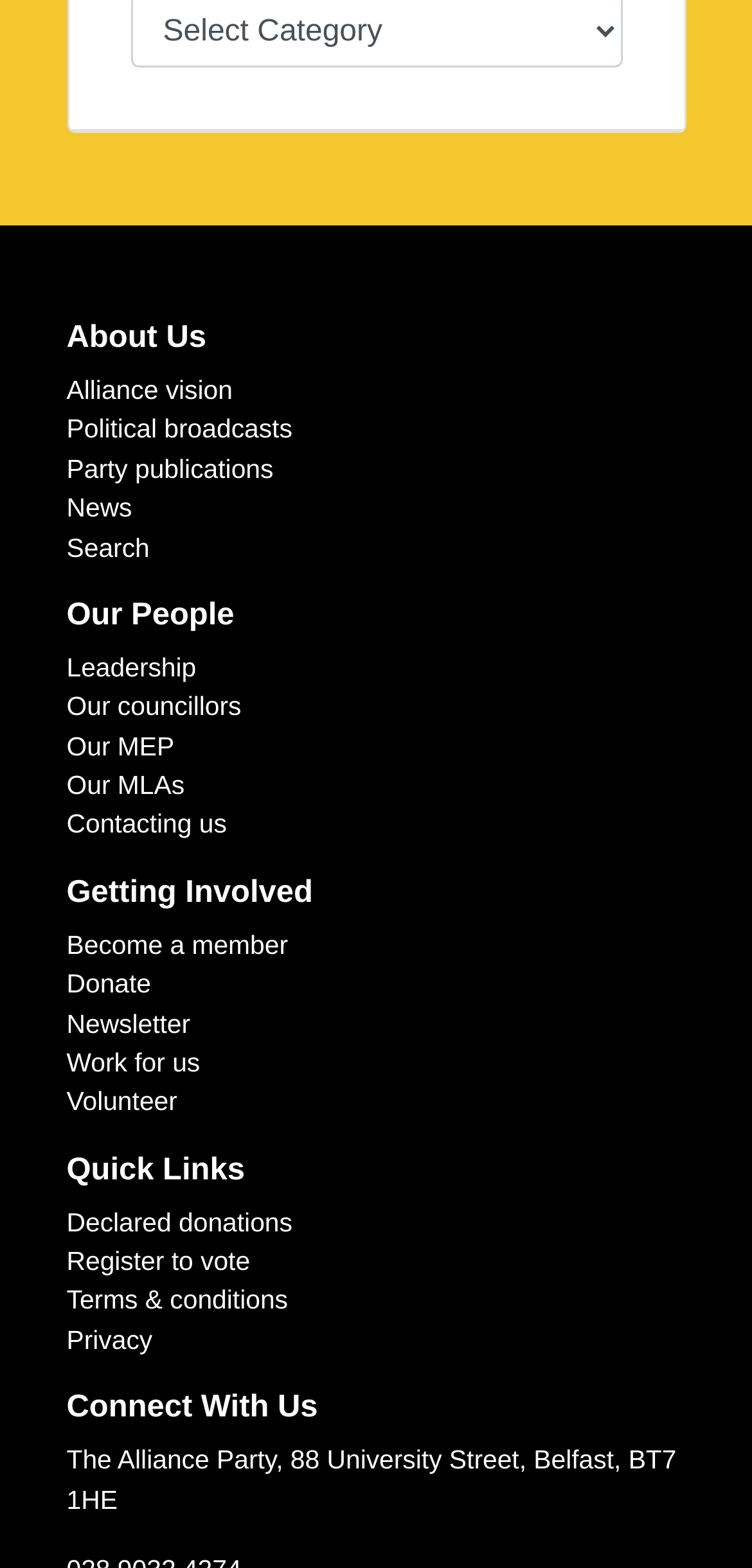What is the address of the Alliance Party?
Could you answer the question in a detailed manner, providing as much information as possible?

I found the static text element with ID 87, which contains the address of the Alliance Party: '88 University Street, Belfast, BT7 1HE'.